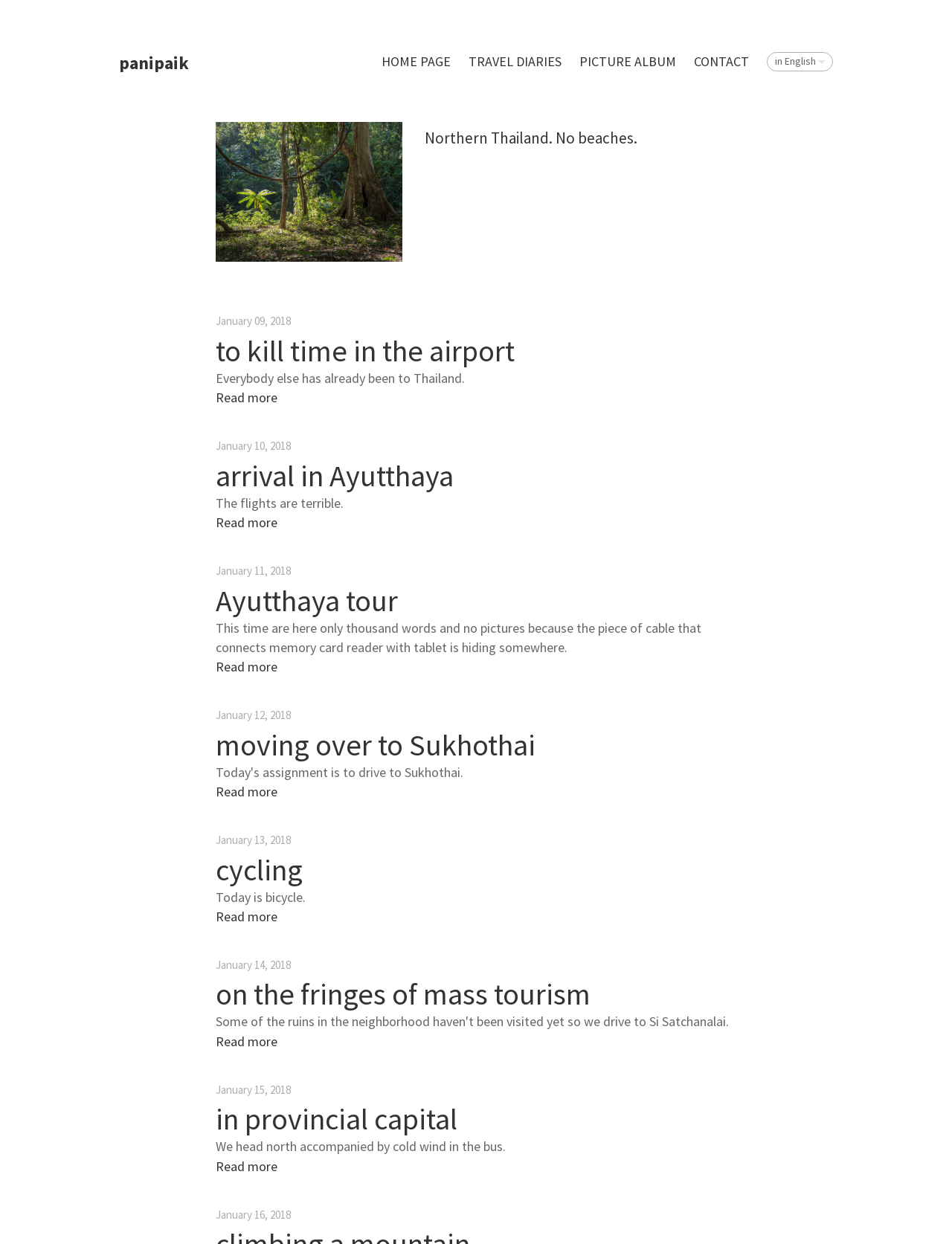Find the bounding box coordinates of the clickable element required to execute the following instruction: "view arrival in Ayutthaya". Provide the coordinates as four float numbers between 0 and 1, i.e., [left, top, right, bottom].

[0.227, 0.367, 0.477, 0.397]